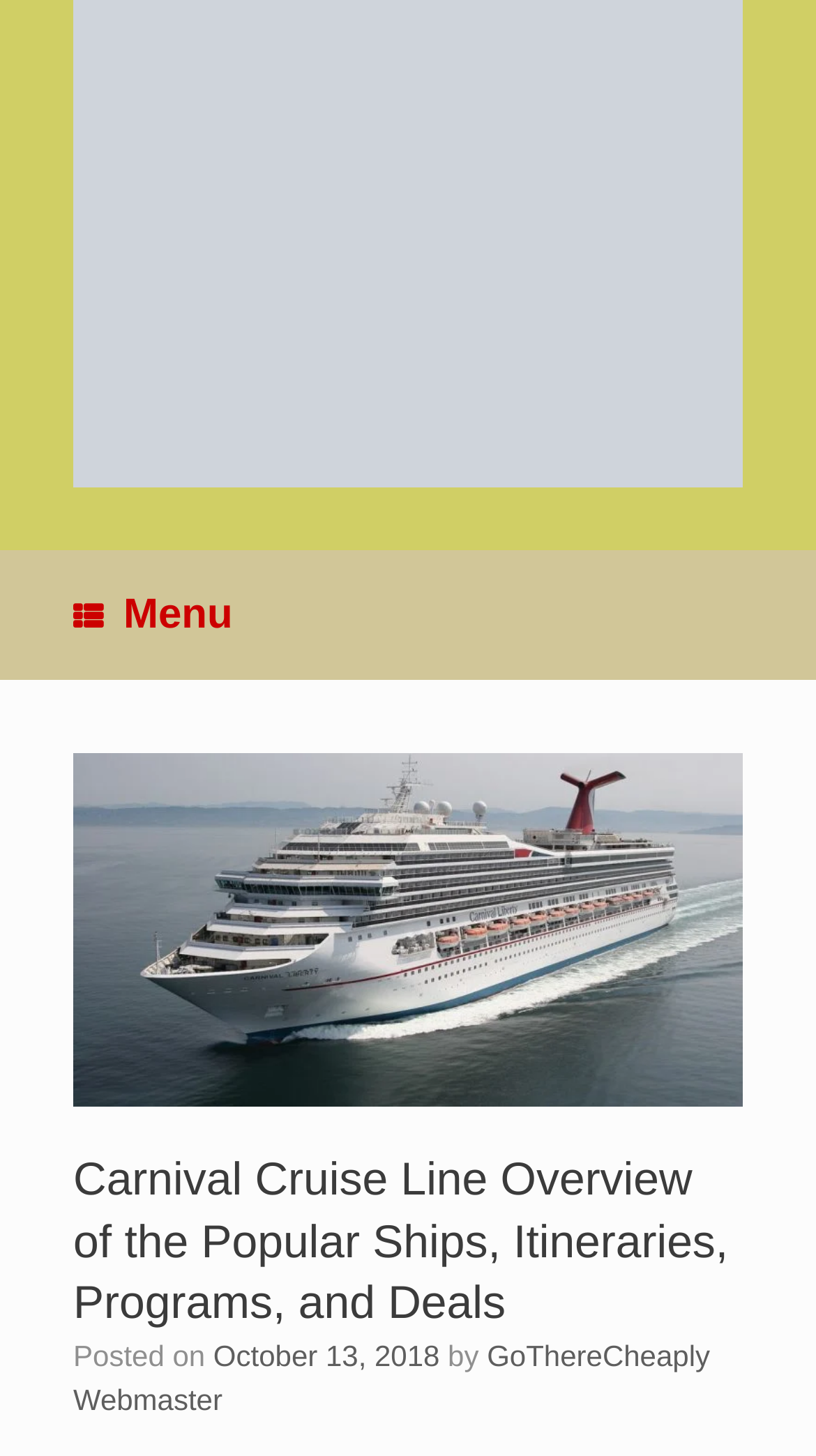Answer the question in one word or a short phrase:
What is the logo of the website?

Go There Cheaply Logo